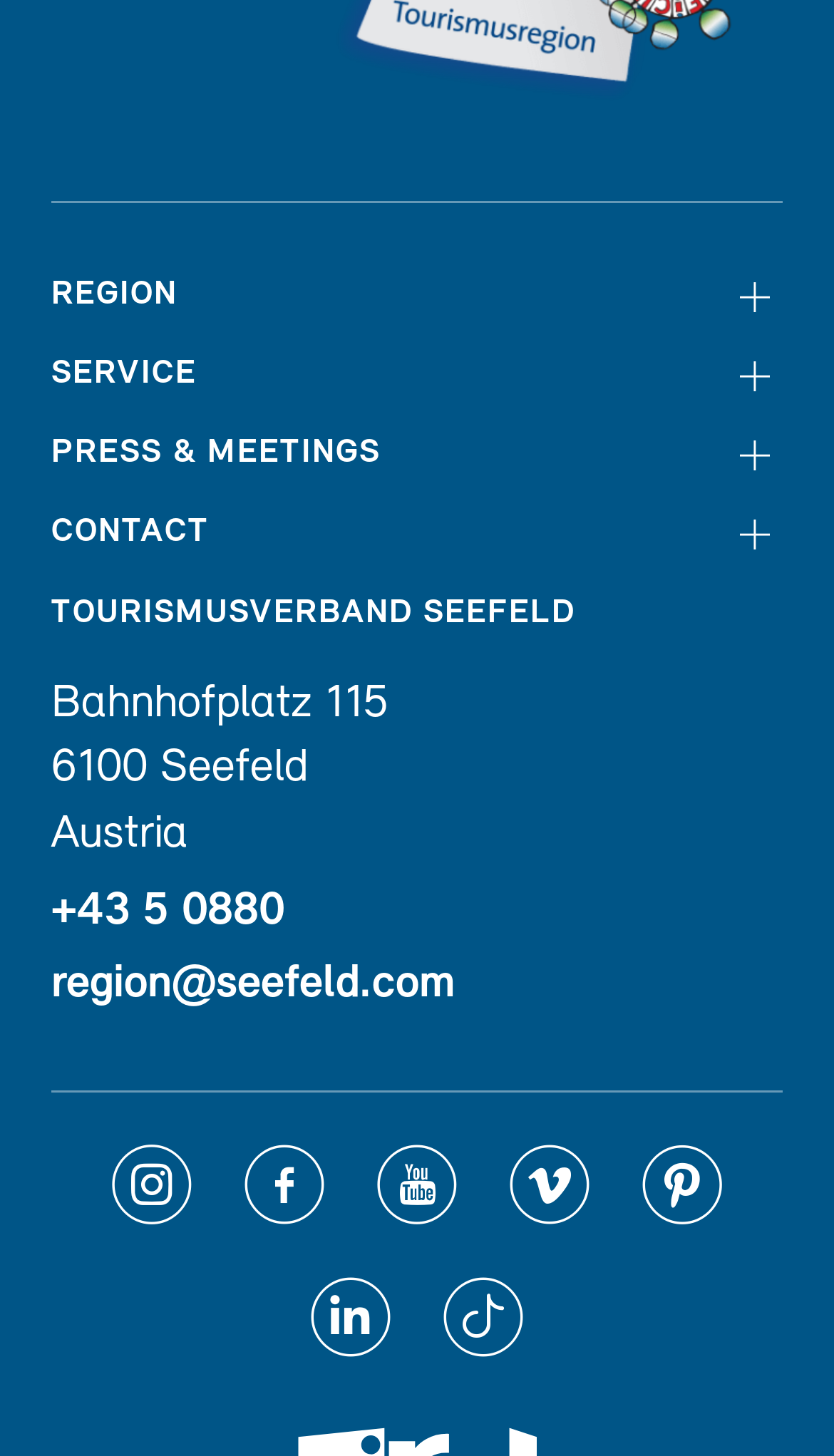Please identify the bounding box coordinates of the region to click in order to complete the given instruction: "Go to REGION page". The coordinates should be four float numbers between 0 and 1, i.e., [left, top, right, bottom].

[0.062, 0.187, 0.938, 0.222]